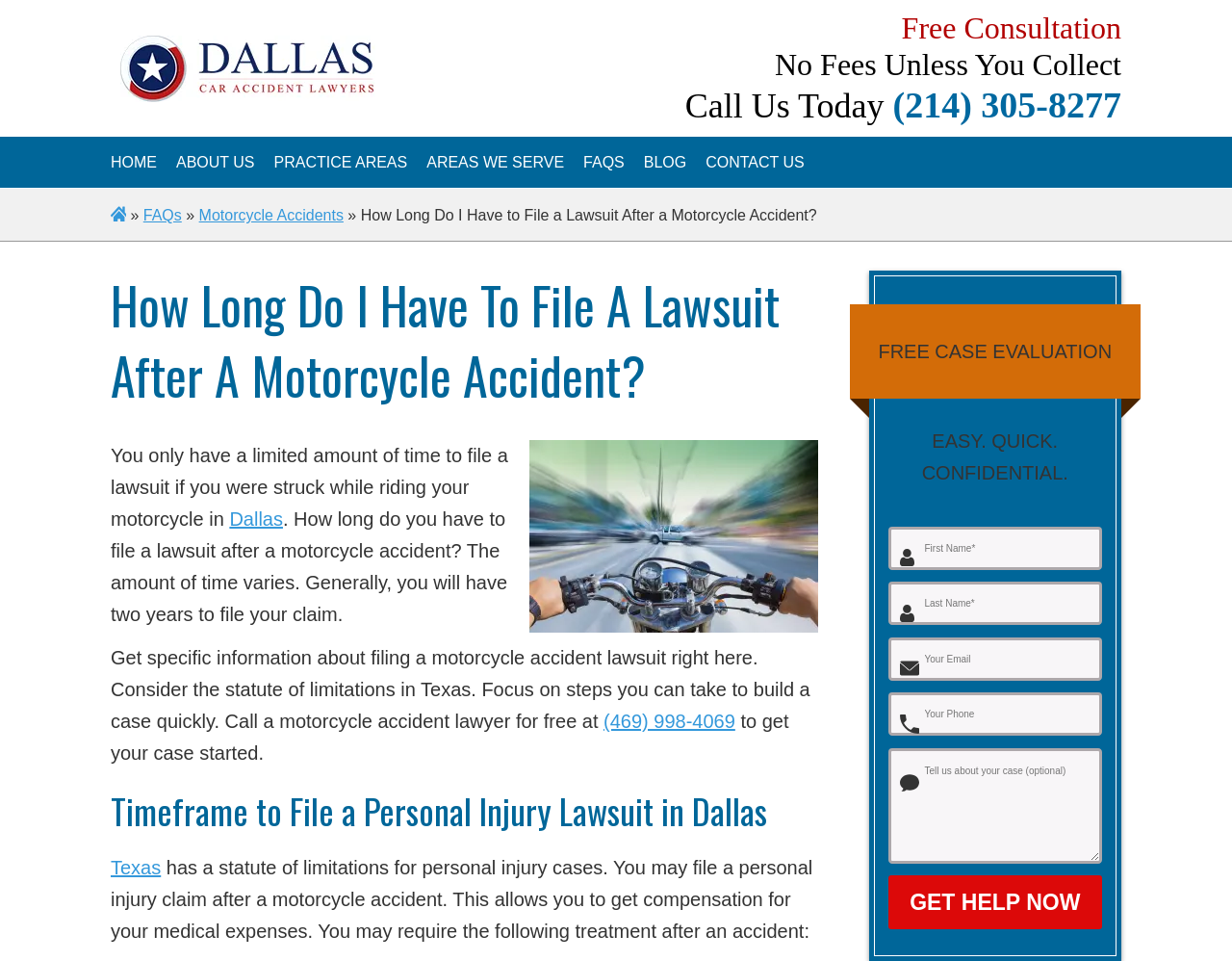Please mark the clickable region by giving the bounding box coordinates needed to complete this instruction: "Click the 'CONTACT US' link".

[0.573, 0.161, 0.653, 0.178]